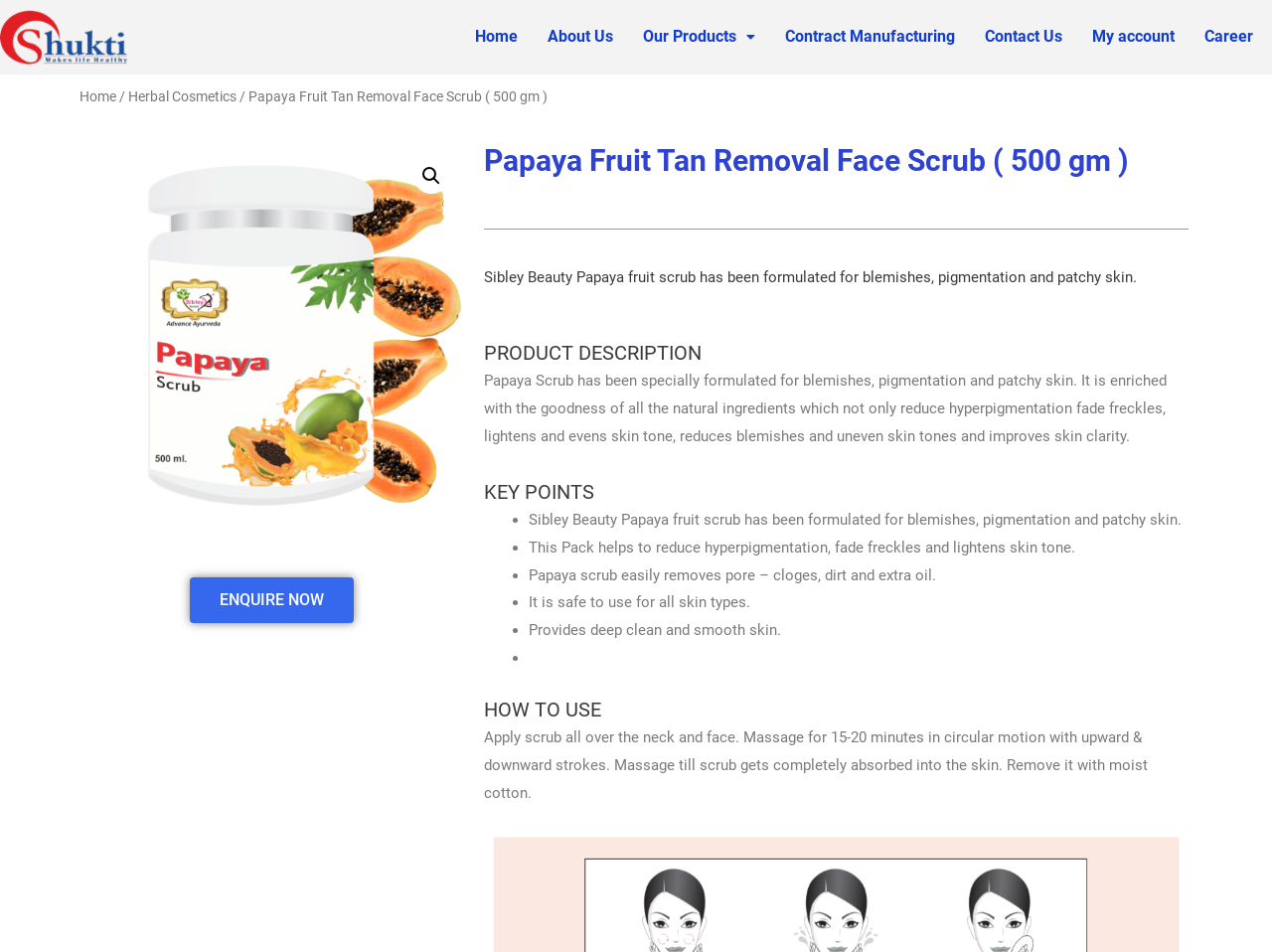Give an in-depth explanation of the webpage layout and content.

The webpage is about a product called Papaya Fruit Tan Removal Face Scrub, which is a 500gm pack from Shukti Food And Pharma. At the top, there is a navigation menu with links to Home, About Us, Our Products, Contract Manufacturing, Contact Us, My account, and Career. Below the navigation menu, there is a secondary navigation menu with links to Home and Herbal Cosmetics, followed by a search icon.

On the left side, there is a large image of the product, which takes up most of the vertical space. To the right of the image, there is a heading that displays the product name, followed by a brief description of the product. Below the description, there are three sections: Product Description, Key Points, and How to Use.

The Product Description section provides a detailed description of the product, its benefits, and its ingredients. The Key Points section lists five bullet points that highlight the product's features, such as its ability to reduce hyperpigmentation, fade freckles, and lighten skin tone. The How to Use section provides instructions on how to apply and remove the scrub.

At the bottom of the page, there is an "ENQUIRE NOW" button, which is likely a call-to-action for customers to inquire about the product. Overall, the webpage is focused on providing detailed information about the Papaya Fruit Tan Removal Face Scrub product.